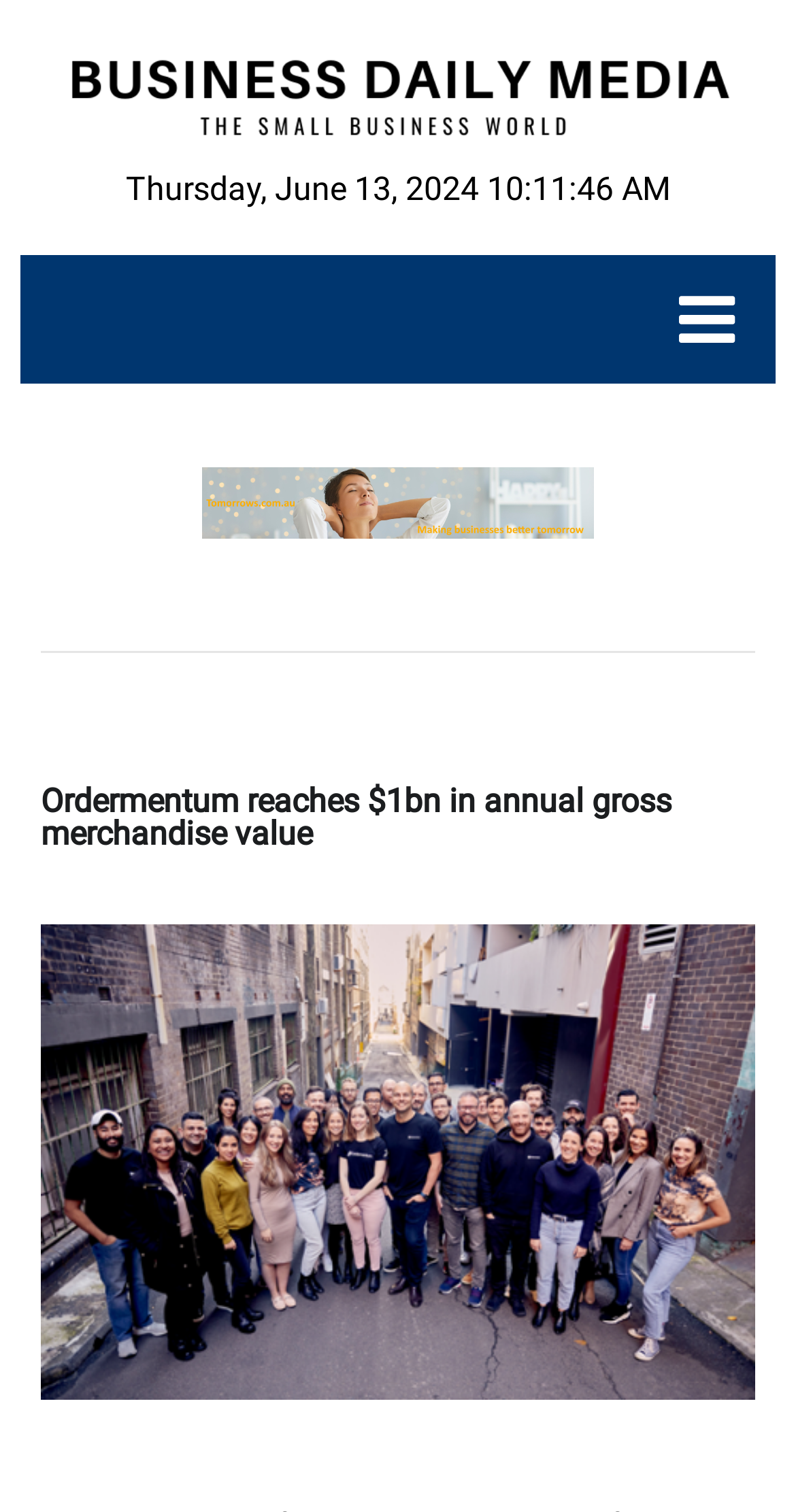Give a short answer to this question using one word or a phrase:
What is the name of the second link on the webpage?

Business Marketing